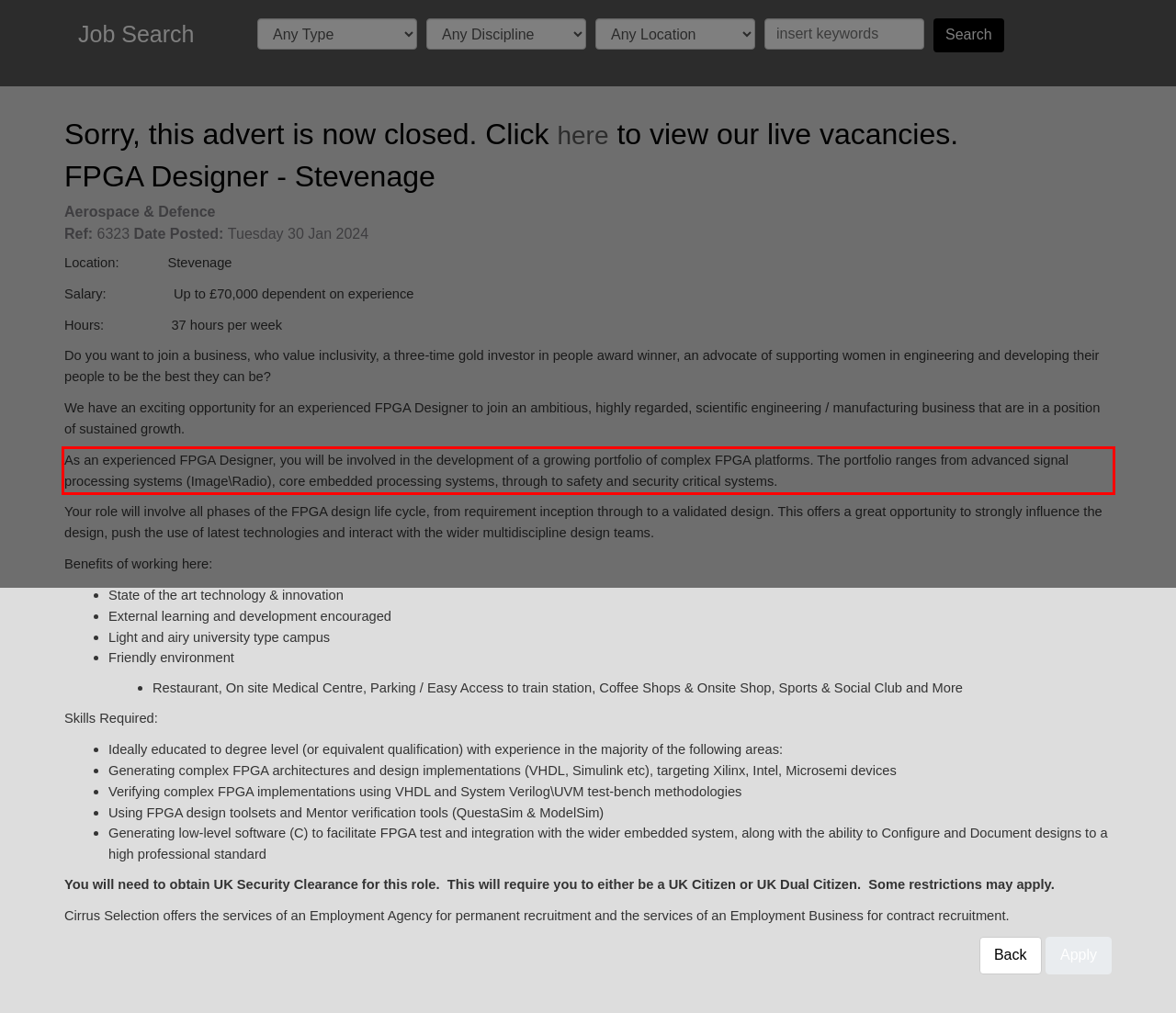Please take the screenshot of the webpage, find the red bounding box, and generate the text content that is within this red bounding box.

As an experienced FPGA Designer, you will be involved in the development of a growing portfolio of complex FPGA platforms. The portfolio ranges from advanced signal processing systems (Image\Radio), core embedded processing systems, through to safety and security critical systems.